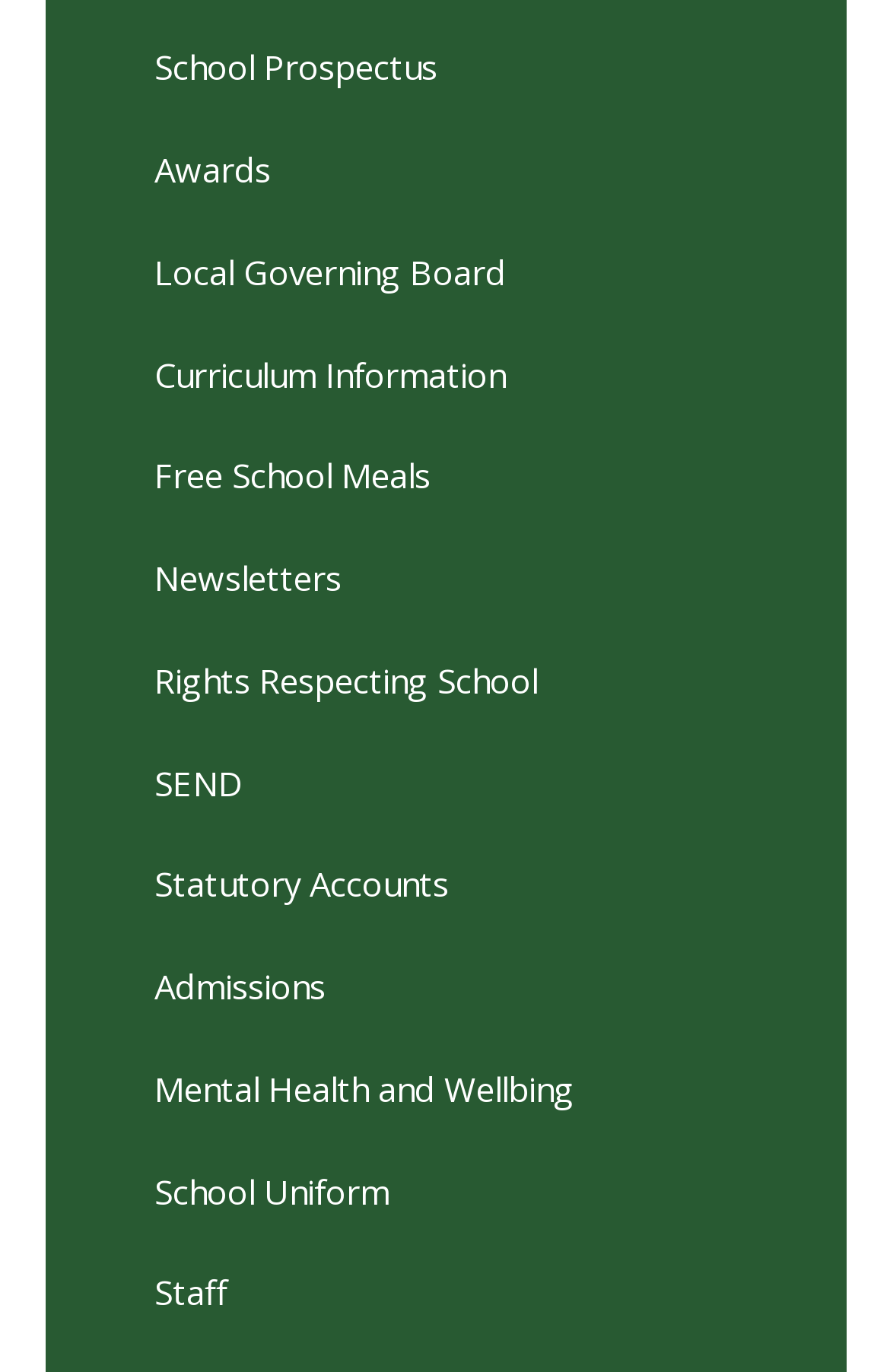Locate the bounding box coordinates of the segment that needs to be clicked to meet this instruction: "Search for a keyword".

None